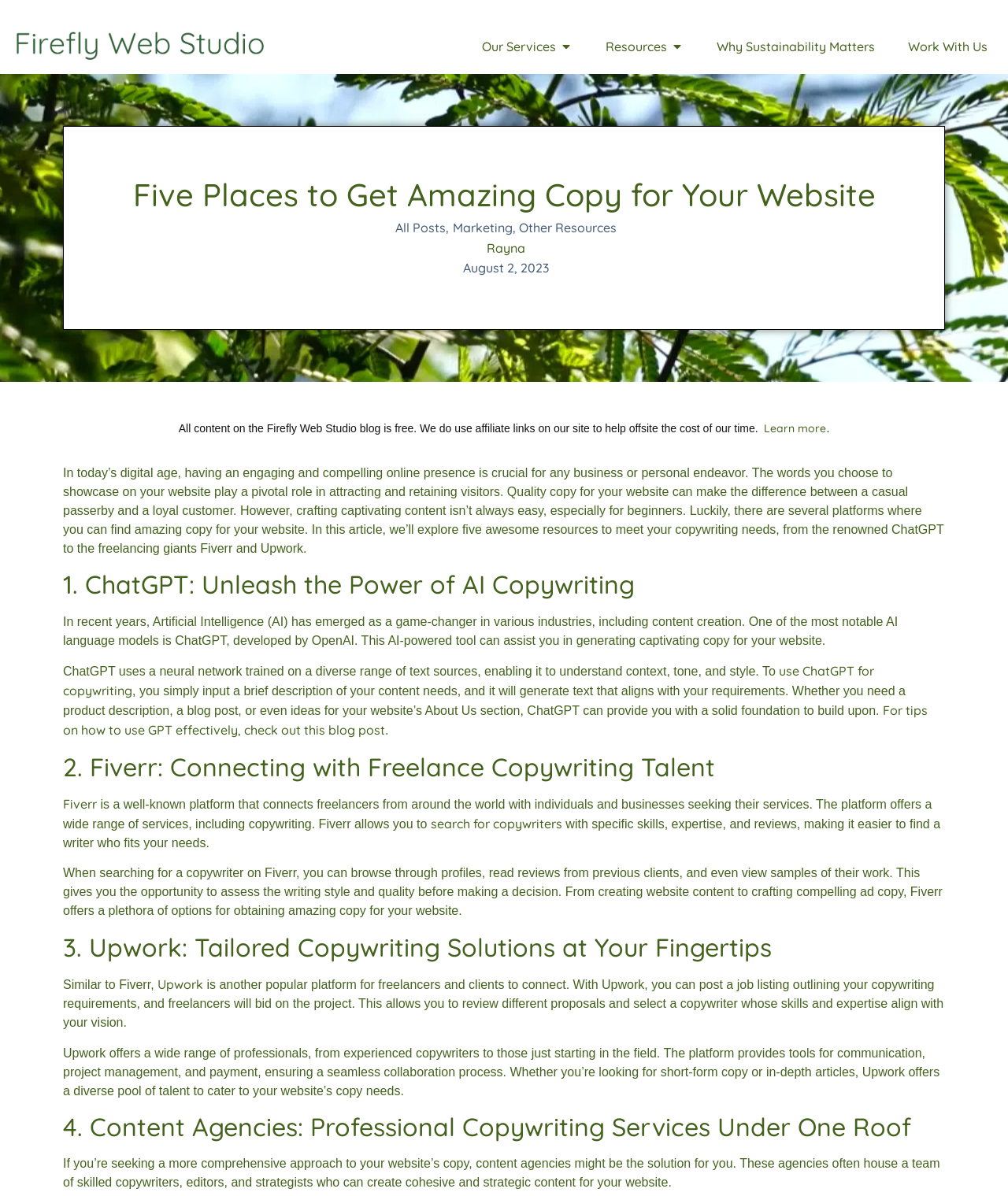Please identify the bounding box coordinates of the element that needs to be clicked to perform the following instruction: "Search for copywriters on Fiverr".

[0.427, 0.682, 0.558, 0.695]